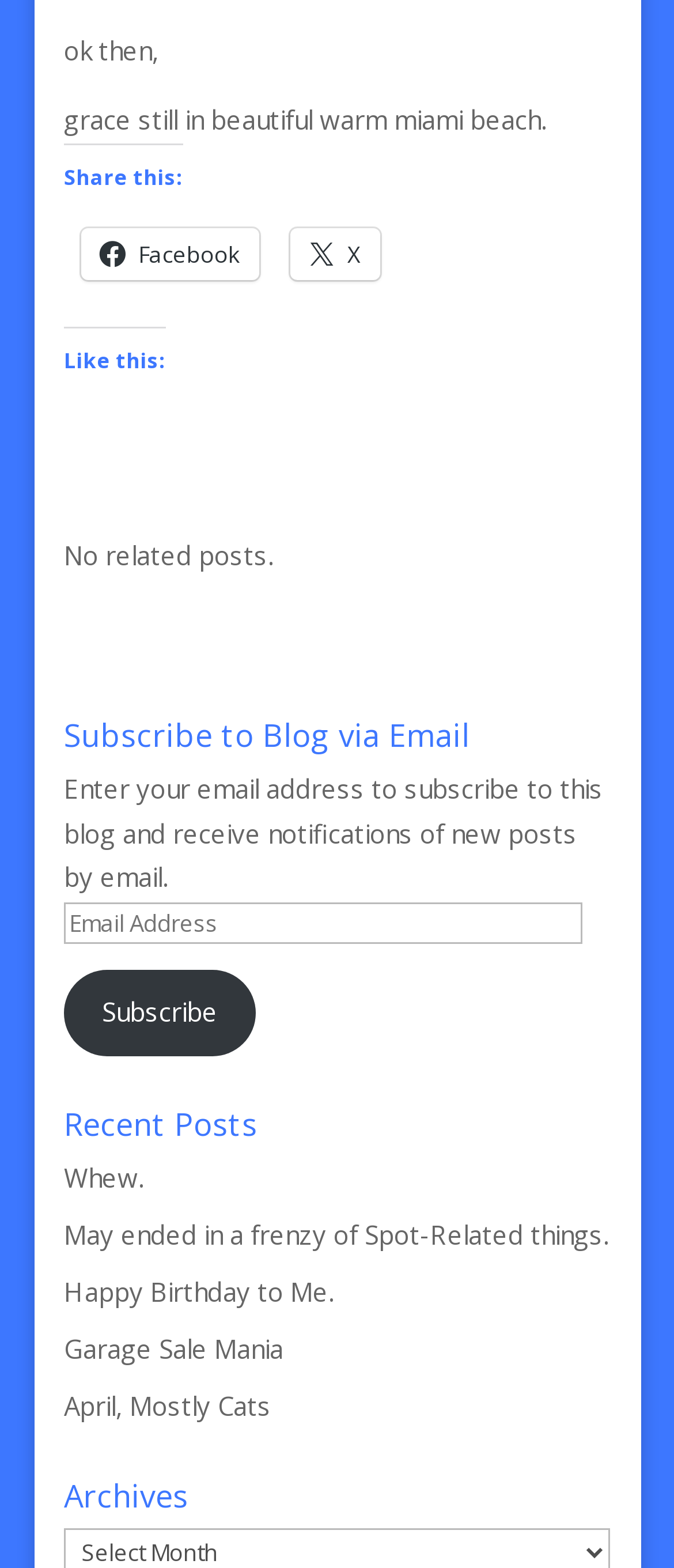Specify the bounding box coordinates of the element's region that should be clicked to achieve the following instruction: "Share on Facebook". The bounding box coordinates consist of four float numbers between 0 and 1, in the format [left, top, right, bottom].

[0.121, 0.146, 0.385, 0.179]